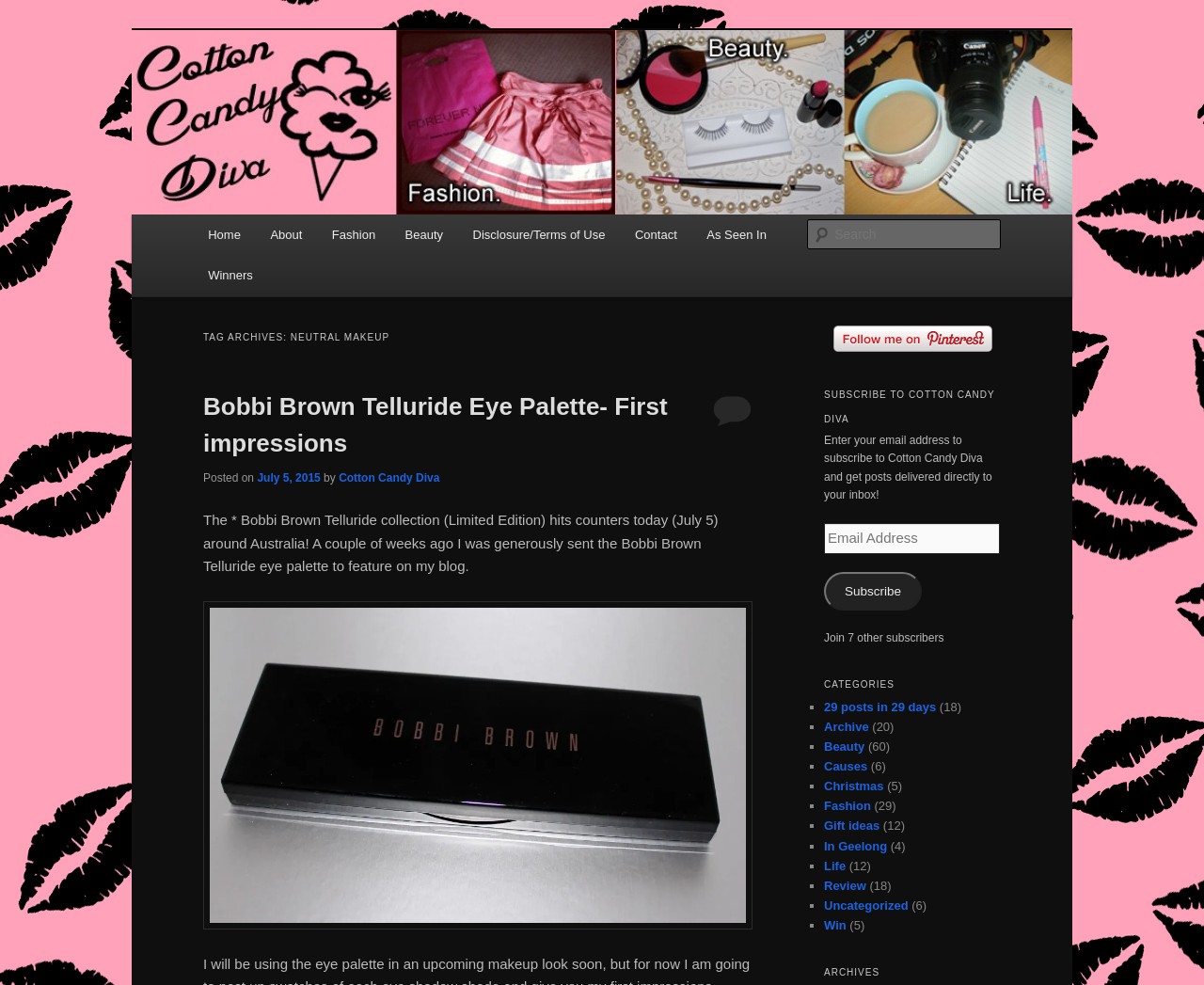Respond to the question below with a single word or phrase:
What is the name of the blog?

Cotton Candy Diva